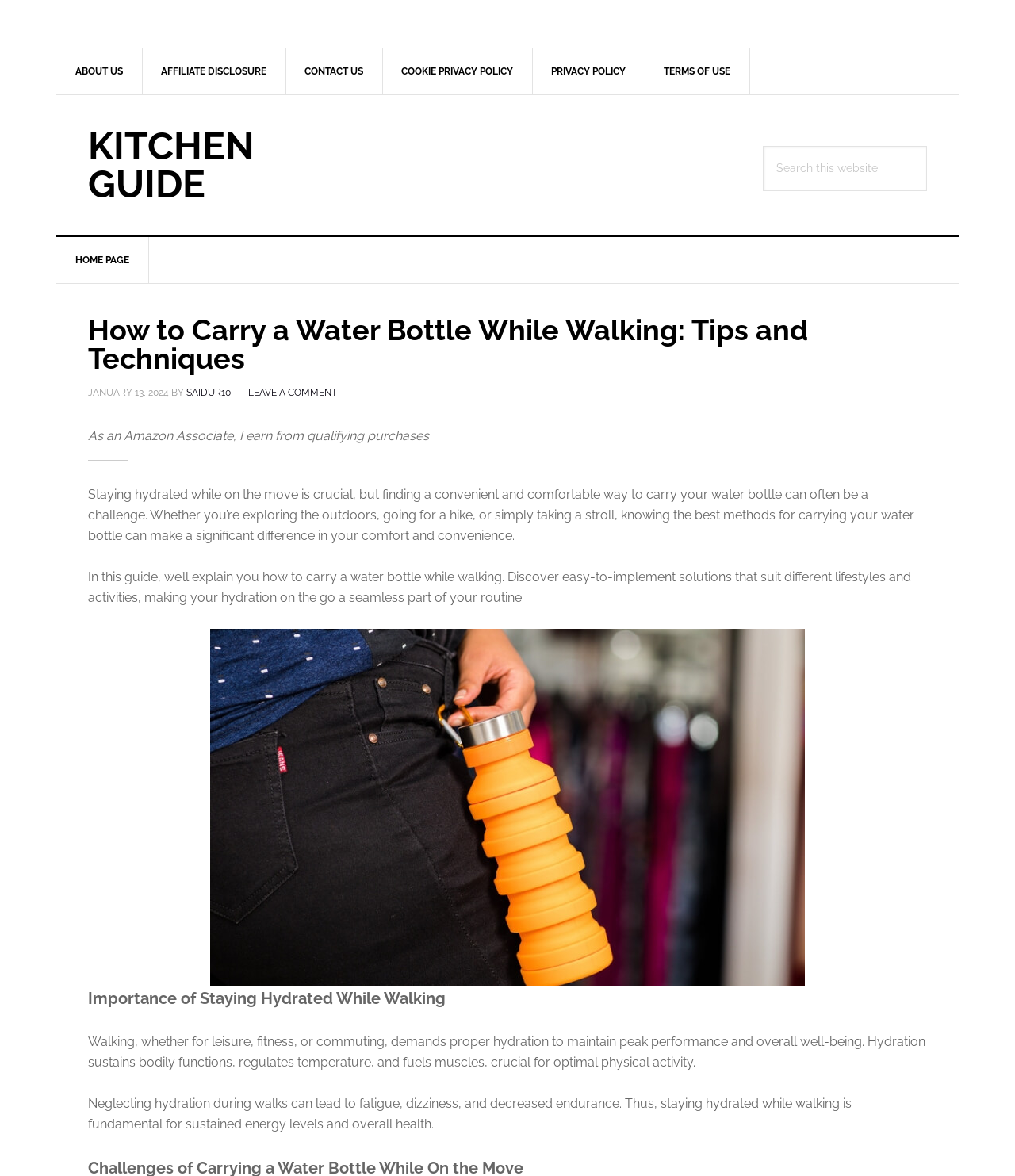Pinpoint the bounding box coordinates of the clickable area necessary to execute the following instruction: "View KITCHEN GUIDE". The coordinates should be given as four float numbers between 0 and 1, namely [left, top, right, bottom].

[0.087, 0.105, 0.251, 0.175]